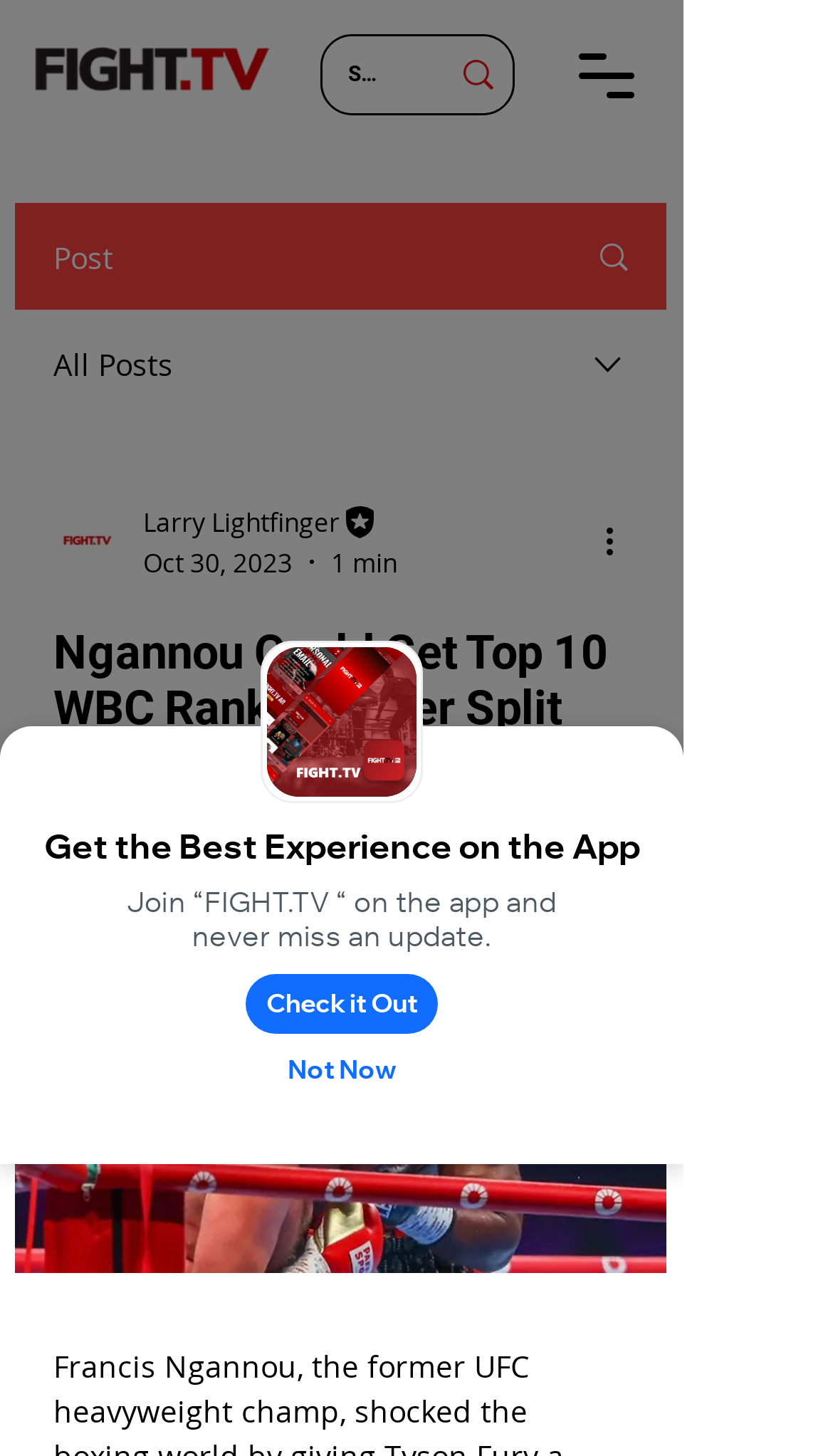Reply to the question with a brief word or phrase: What is the purpose of the search box?

To search content